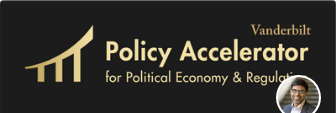Please answer the following query using a single word or phrase: 
Who is the influential figure associated with the accelerator?

Ganesh Sitaraman